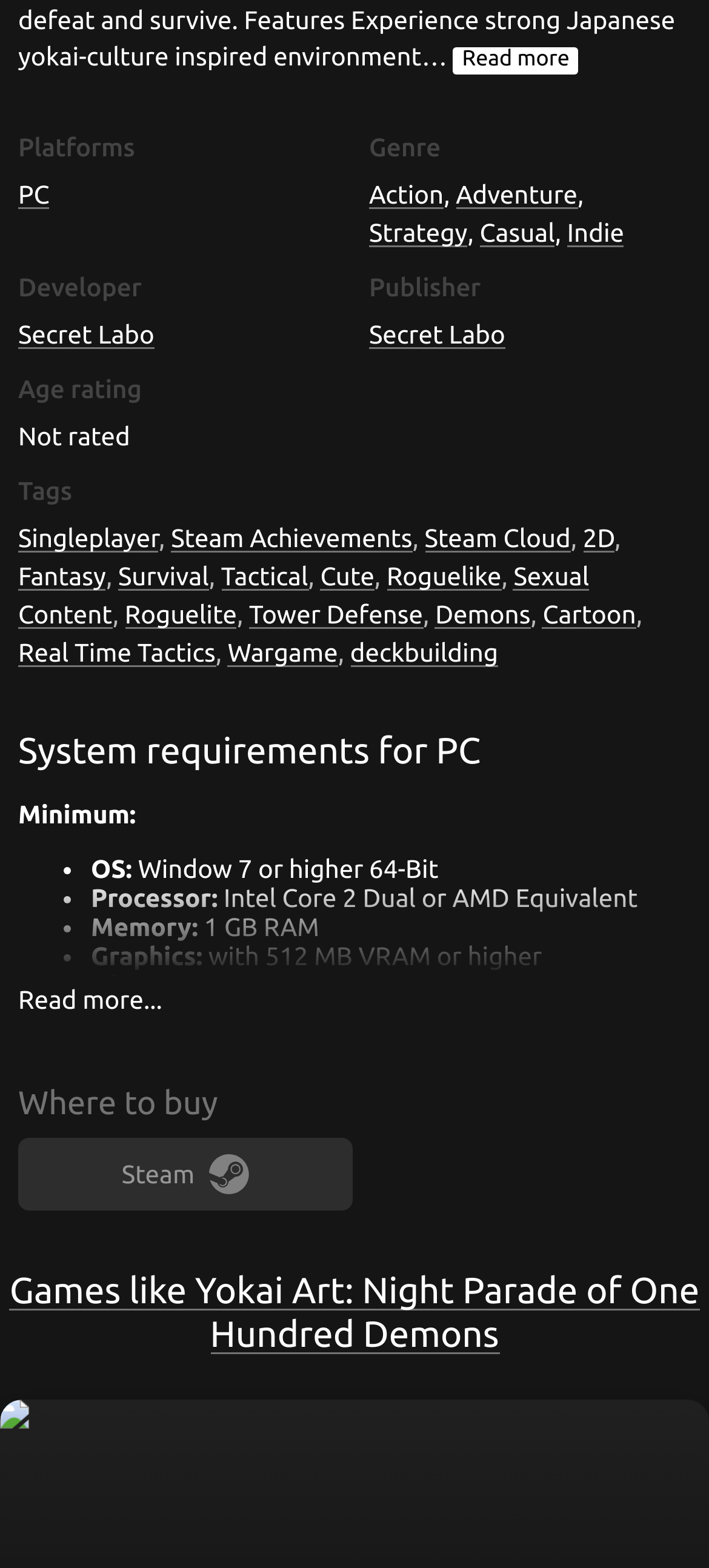What is the developer of the game?
Respond to the question with a well-detailed and thorough answer.

I found the answer by looking at the 'Developer' section of the webpage, which lists 'Secret Labo' as the developer.